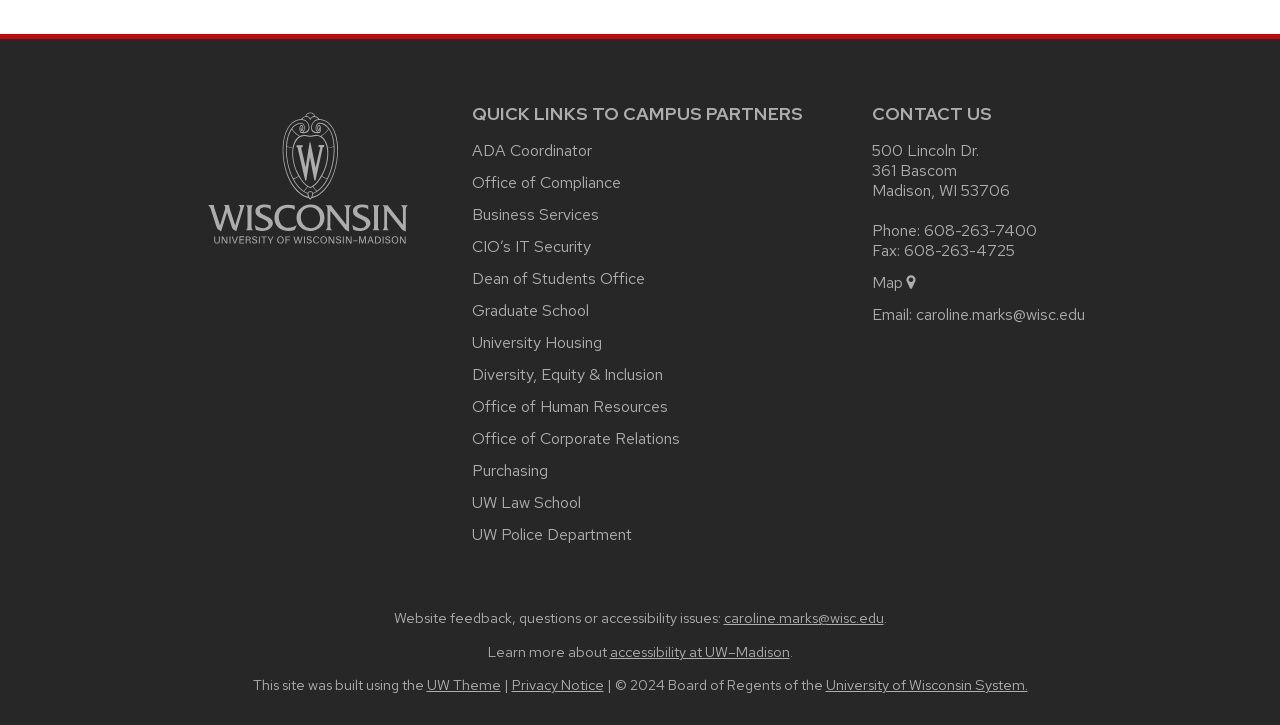Predict the bounding box coordinates of the area that should be clicked to accomplish the following instruction: "Learn more about accessibility at UW–Madison". The bounding box coordinates should consist of four float numbers between 0 and 1, i.e., [left, top, right, bottom].

[0.476, 0.885, 0.617, 0.911]